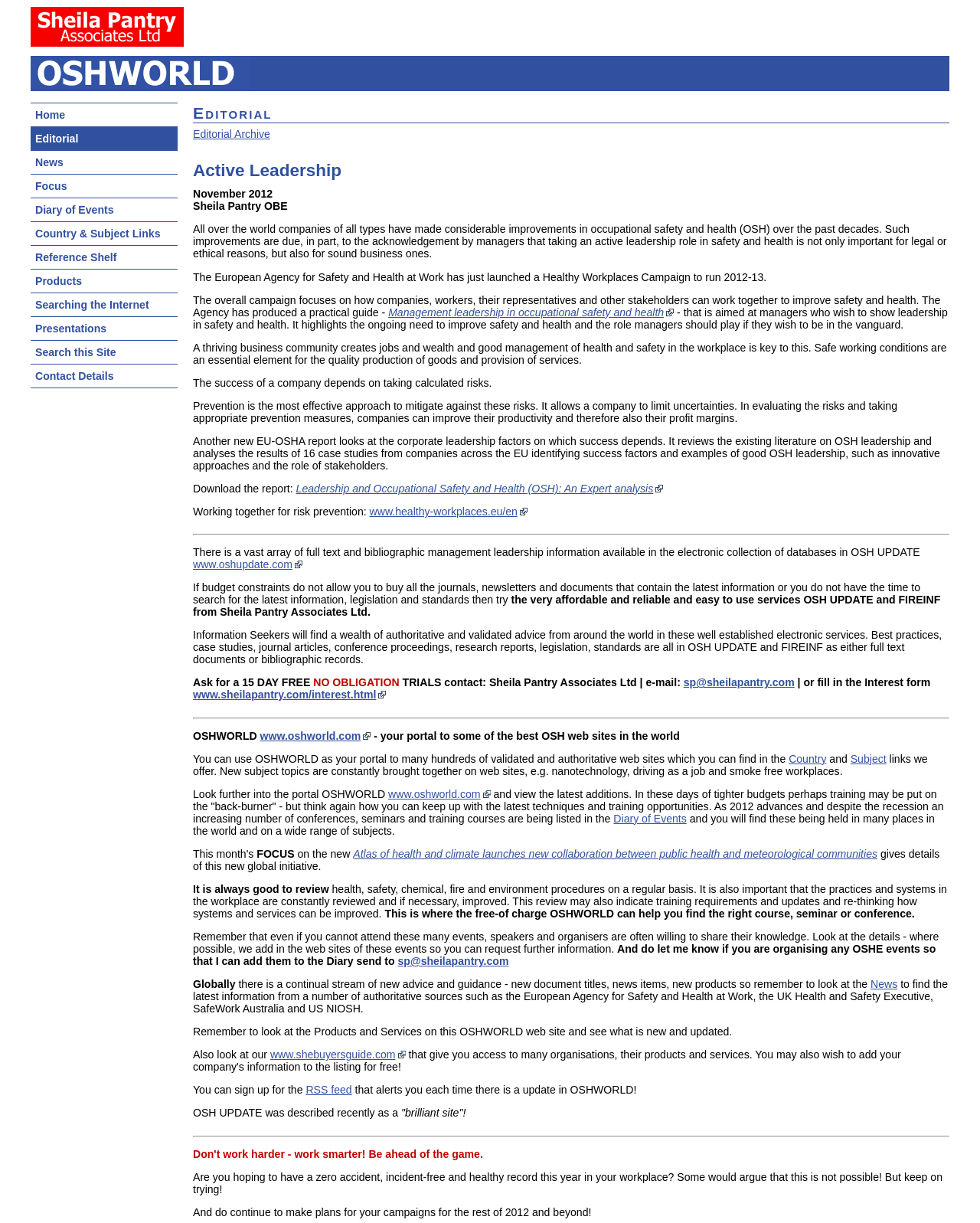What is the purpose of the Healthy Workplaces Campaign?
Based on the image, give a one-word or short phrase answer.

To improve safety and health